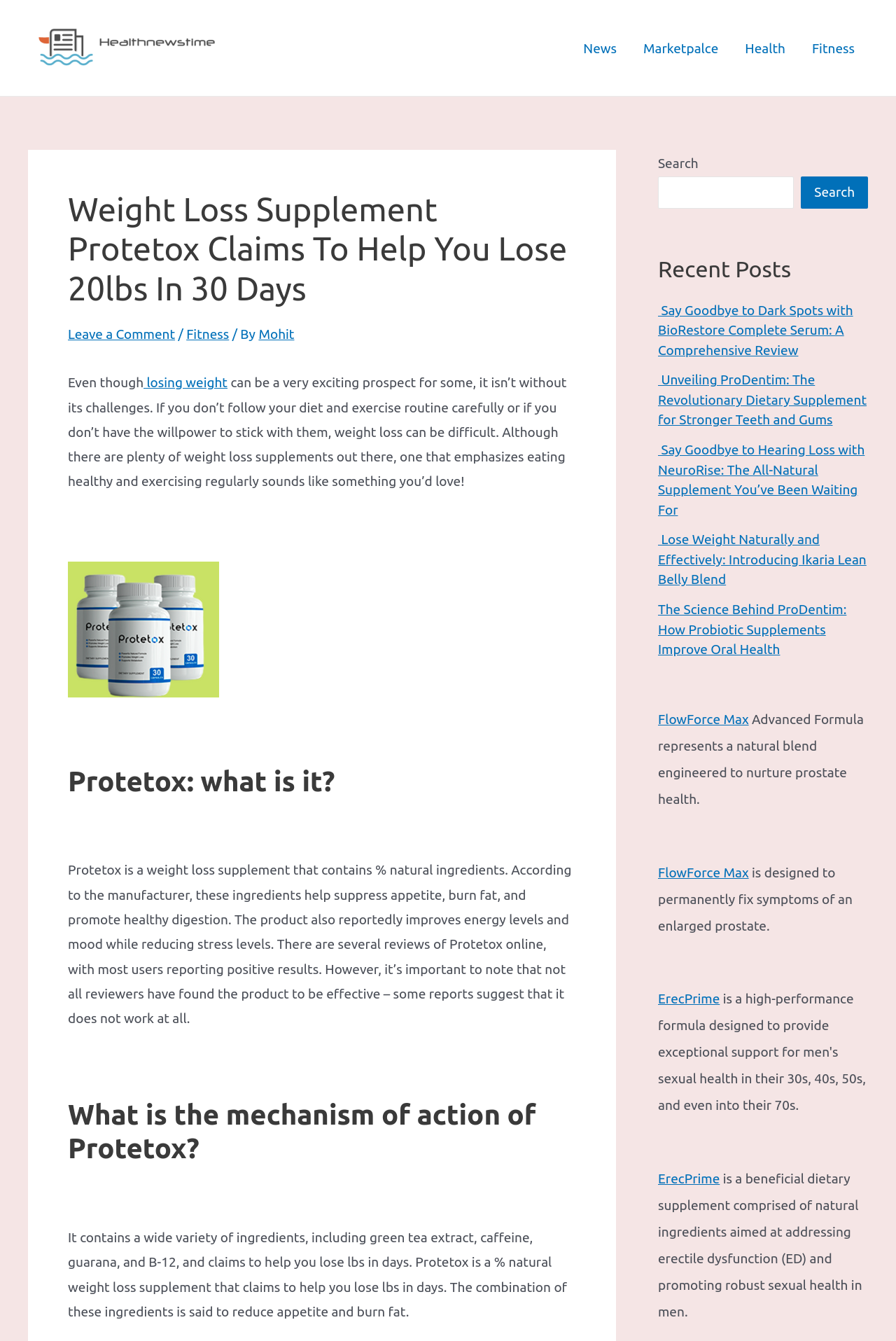Please identify the bounding box coordinates of the element's region that needs to be clicked to fulfill the following instruction: "Check the 'Leave a Comment' link". The bounding box coordinates should consist of four float numbers between 0 and 1, i.e., [left, top, right, bottom].

[0.076, 0.243, 0.195, 0.255]